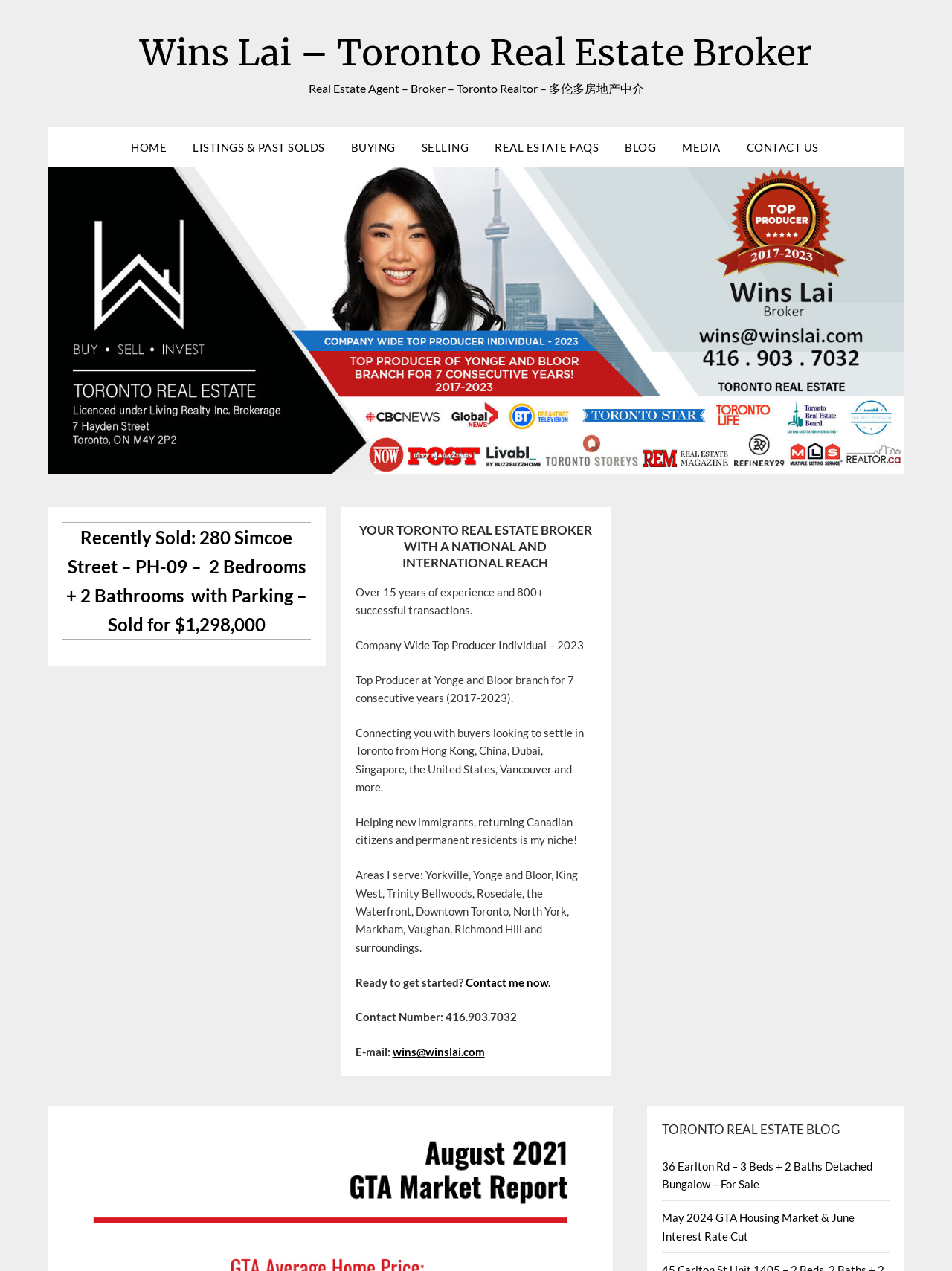Using the provided element description: "Real Estate FAQs", determine the bounding box coordinates of the corresponding UI element in the screenshot.

[0.507, 0.1, 0.642, 0.132]